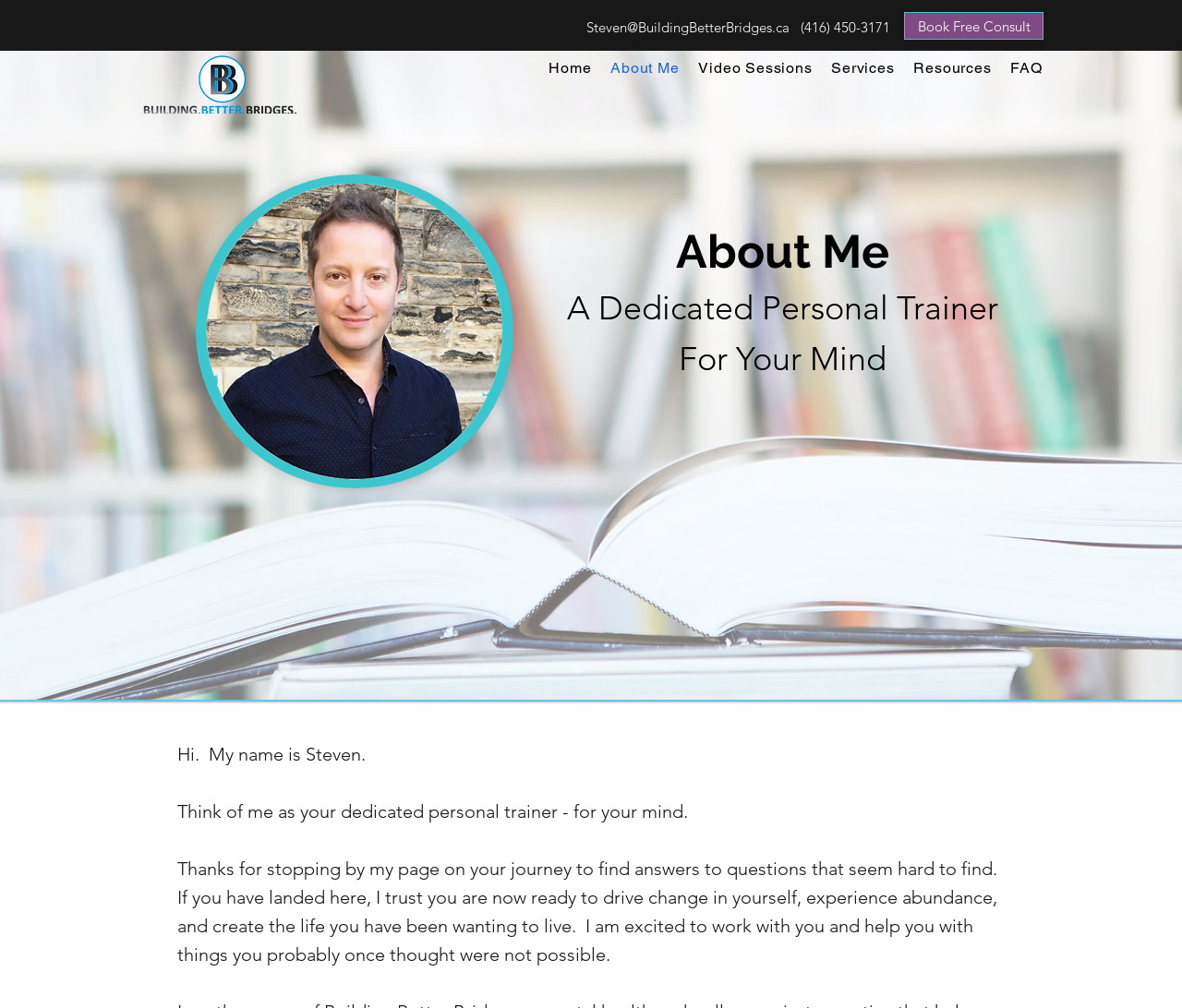Locate the UI element that matches the description Advertising & Affiliate Disclosure in the webpage screenshot. Return the bounding box coordinates in the format (top-left x, top-left y, bottom-right x, bottom-right y), with values ranging from 0 to 1.

None